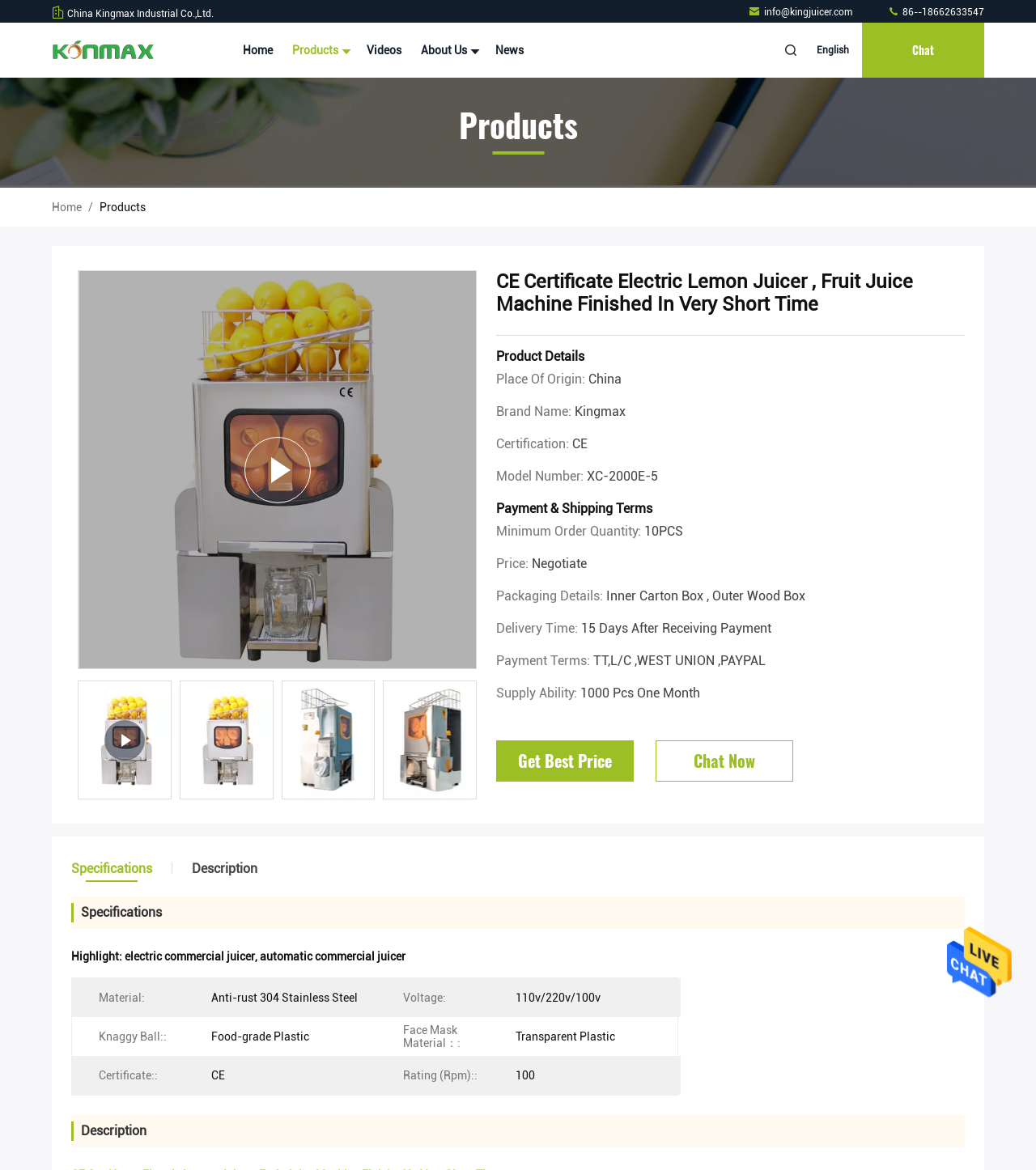Determine the bounding box coordinates for the clickable element to execute this instruction: "Click on the 'Gallery' link". Provide the coordinates as four float numbers between 0 and 1, i.e., [left, top, right, bottom].

None